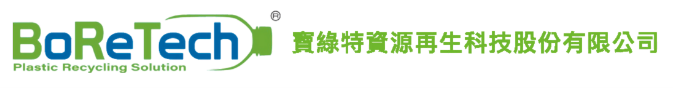Respond with a single word or phrase to the following question:
What is the focus of the company's recycling efforts?

PET containers